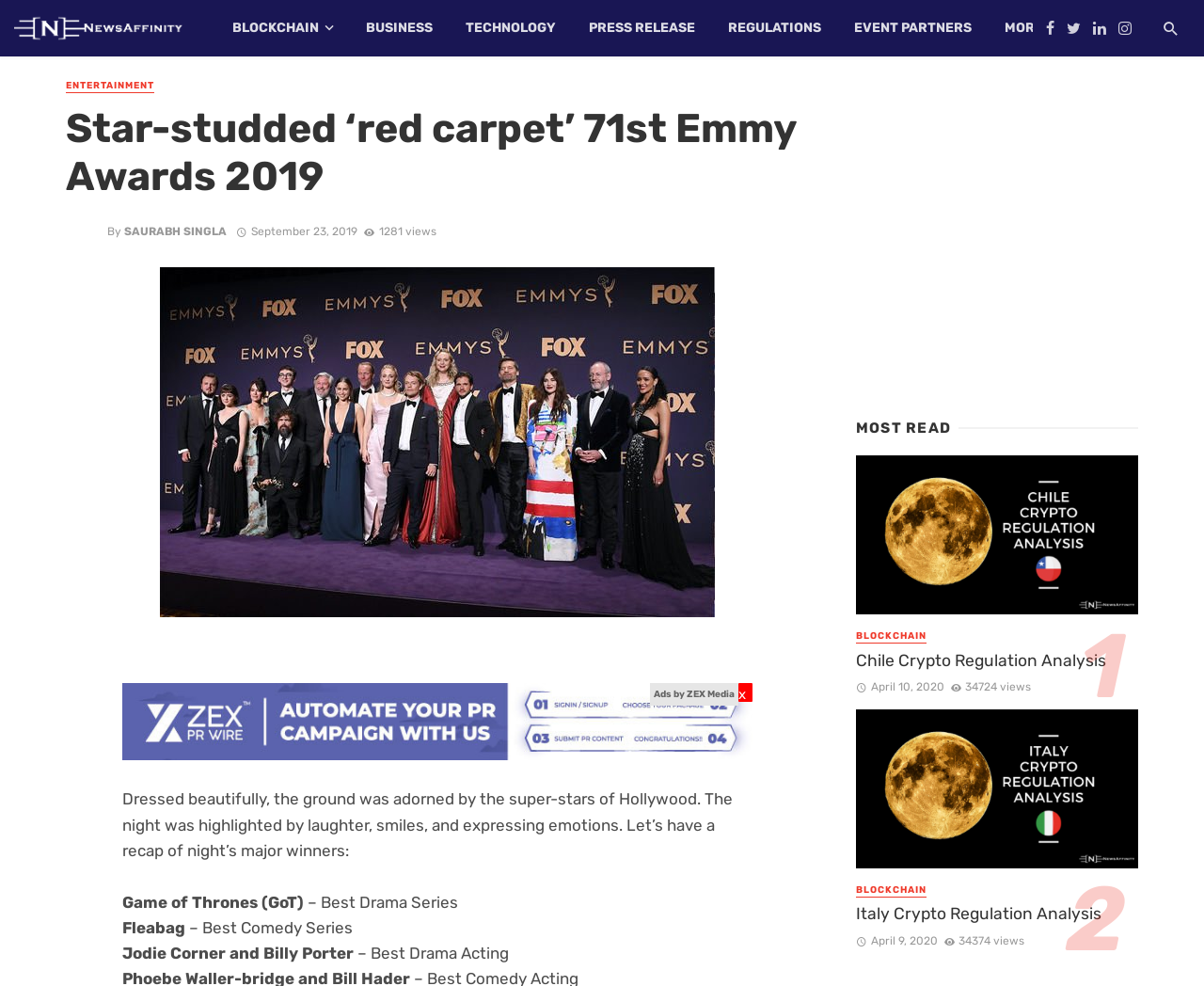Give a one-word or one-phrase response to the question:
What is the date of the article 'Italy Crypto Regulation Analysis'?

April 9, 2020